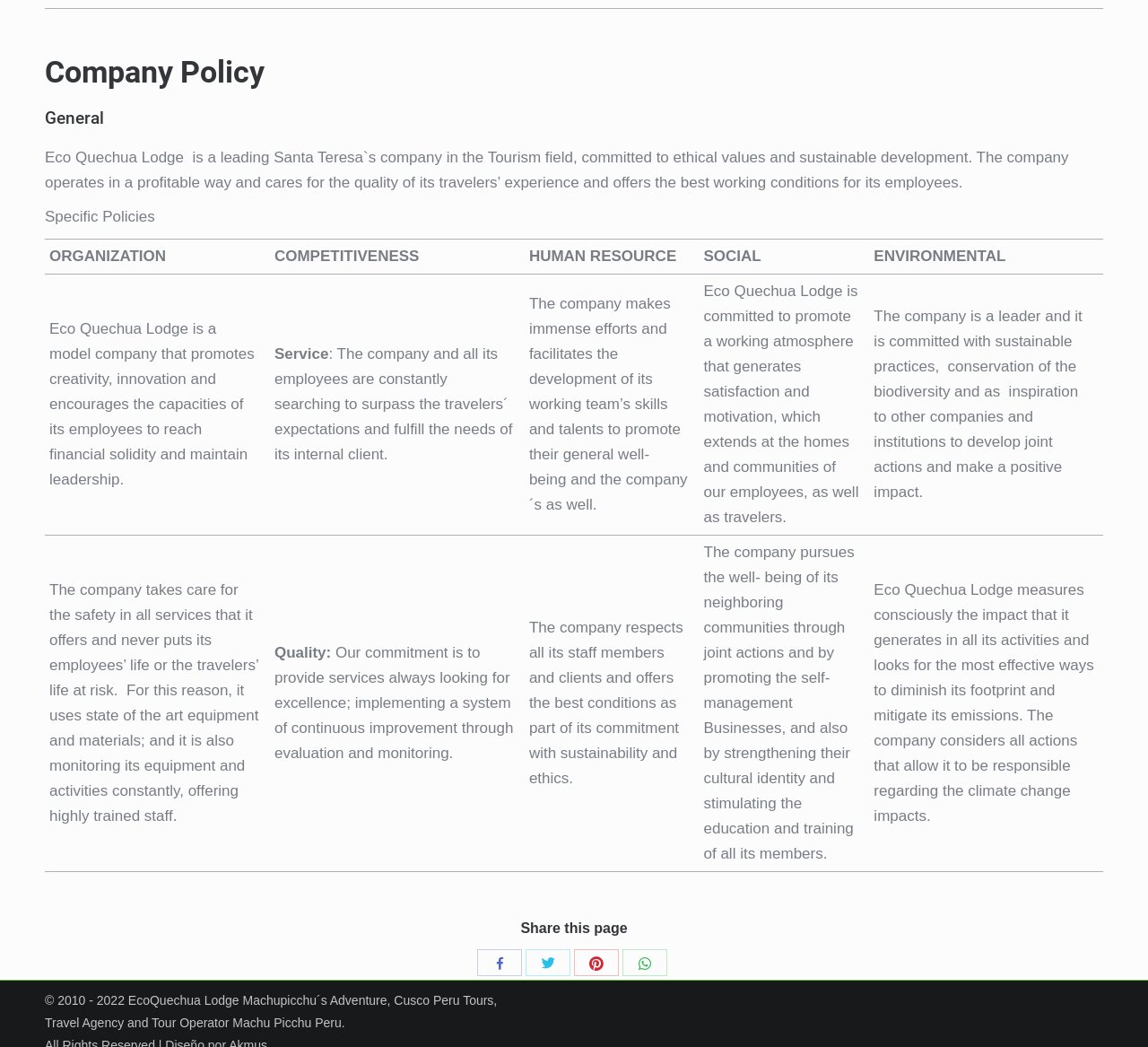Based on the element description "Compartir con Twitter", predict the bounding box coordinates of the UI element.

[0.458, 0.907, 0.497, 0.932]